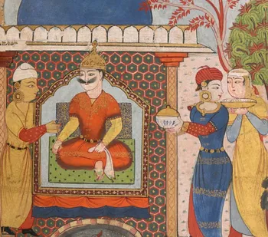Provide an extensive narrative of what is shown in the image.

The image depicts a vibrant and intricate traditional artwork, showcasing a regal figure seated on an ornate throne, adorned in resplendent attire. This central figure, characterized by a richly decorated crown and elaborate clothing, is surrounded by attendants who present offerings. On the left, a man in a white turban extends a respectful gesture, while on the right, two women in colorful garments hold ceremonial dishes, likely presenting food or other gifts. The background features a detailed floral pattern and architectural elements, enhancing the sense of grandeur and cultural significance. This scene reflects historical artistry, possibly inspired by Indian court life and reflecting themes of hospitality and reverence.